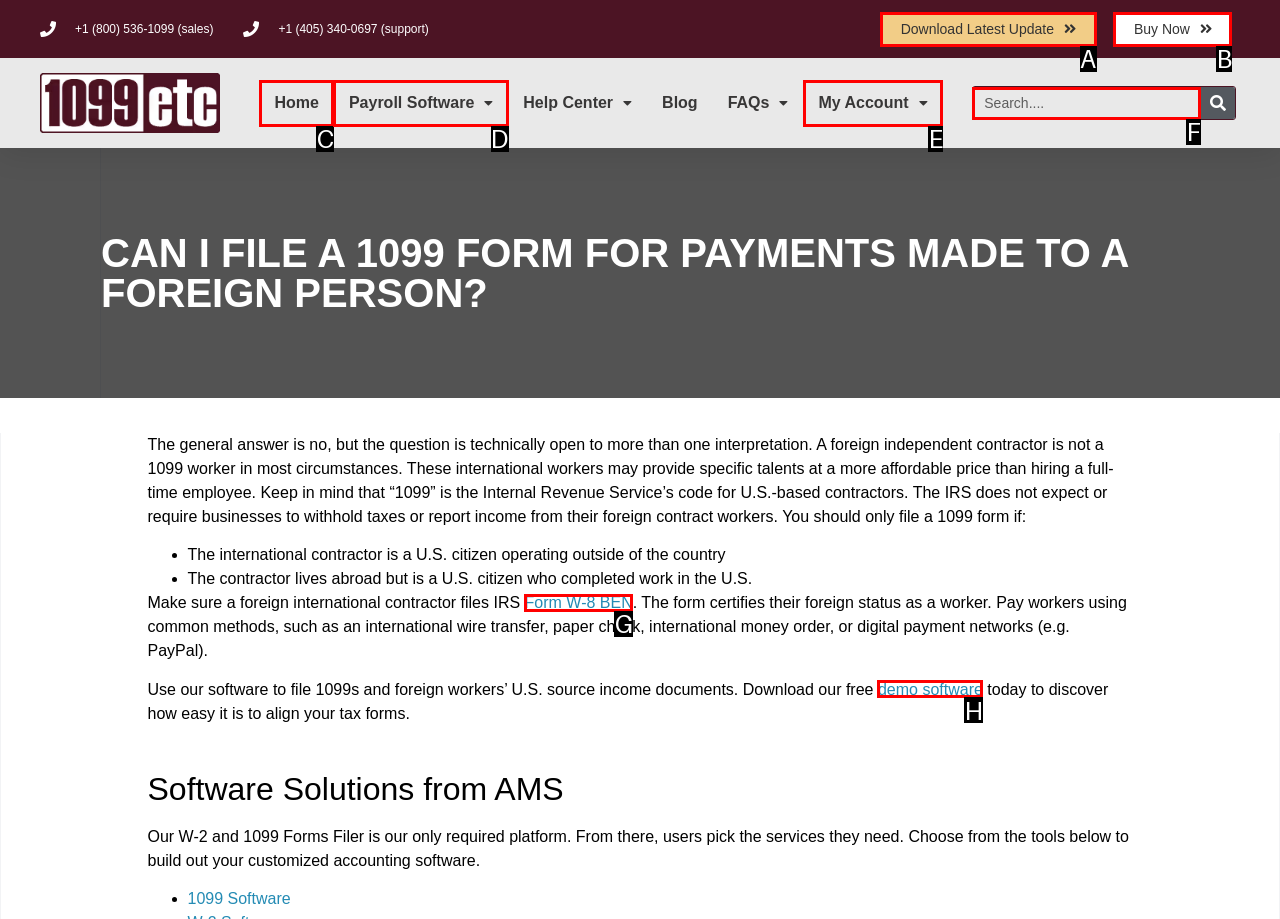Select the option that matches this description: Home
Answer by giving the letter of the chosen option.

C